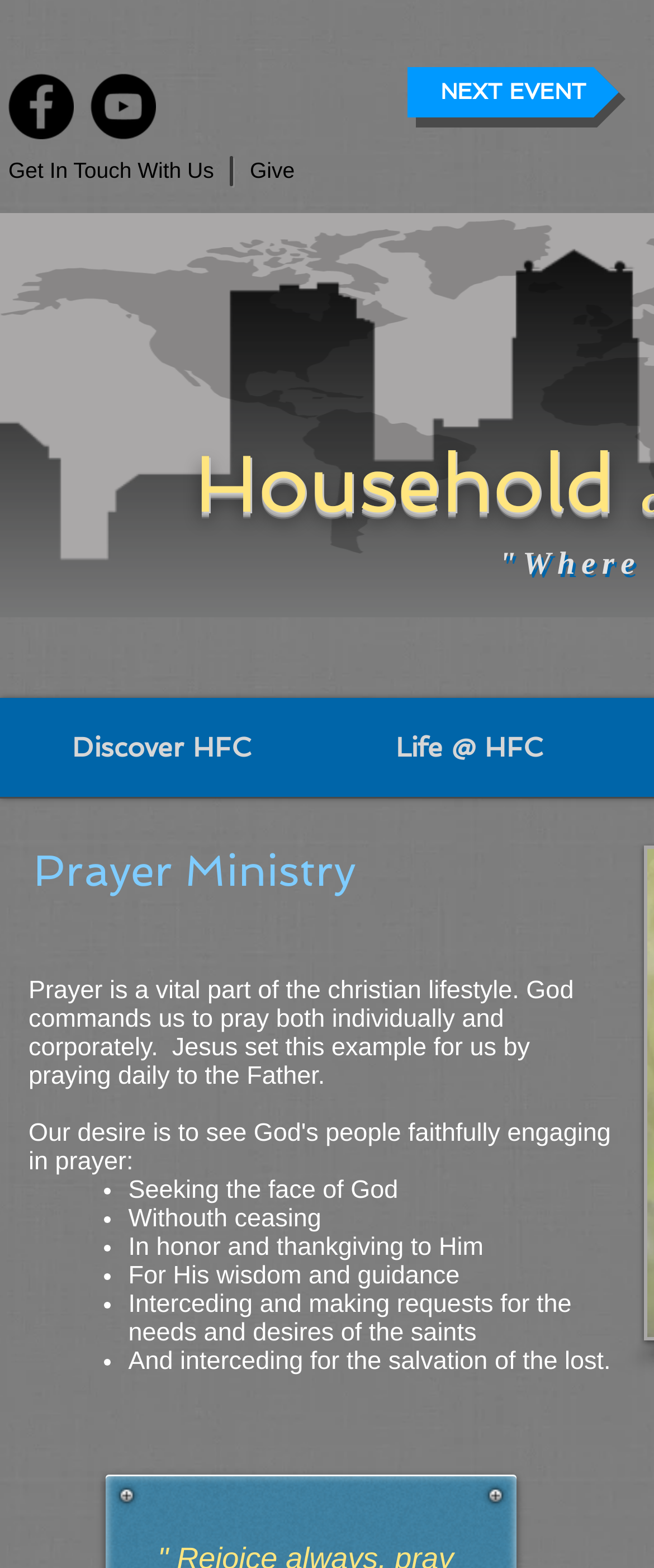Using the provided element description: "Life @ HFC", identify the bounding box coordinates. The coordinates should be four floats between 0 and 1 in the order [left, top, right, bottom].

[0.495, 0.445, 0.941, 0.522]